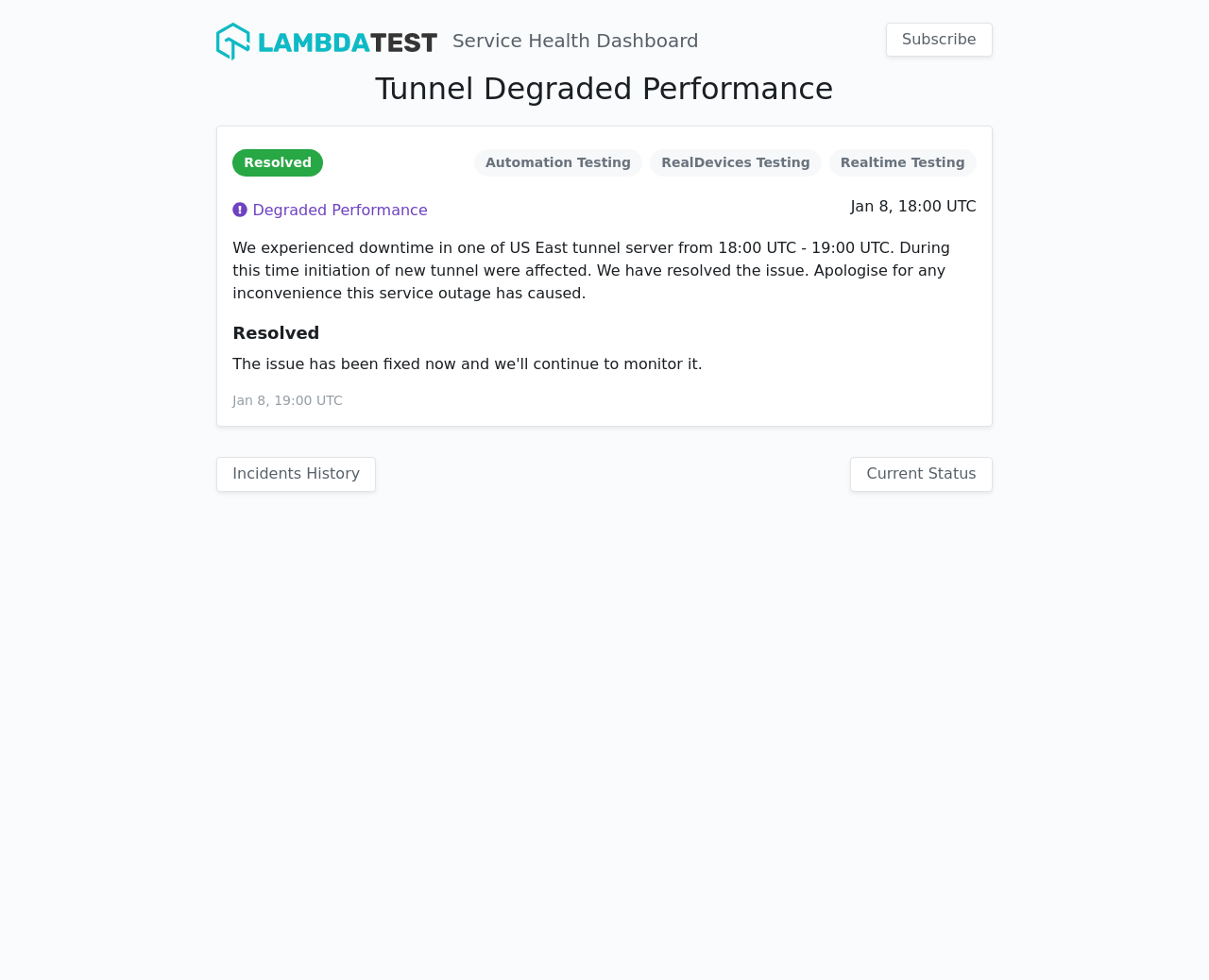What is the purpose of the 'Subscribe' button?
Refer to the image and provide a one-word or short phrase answer.

To subscribe to incident updates